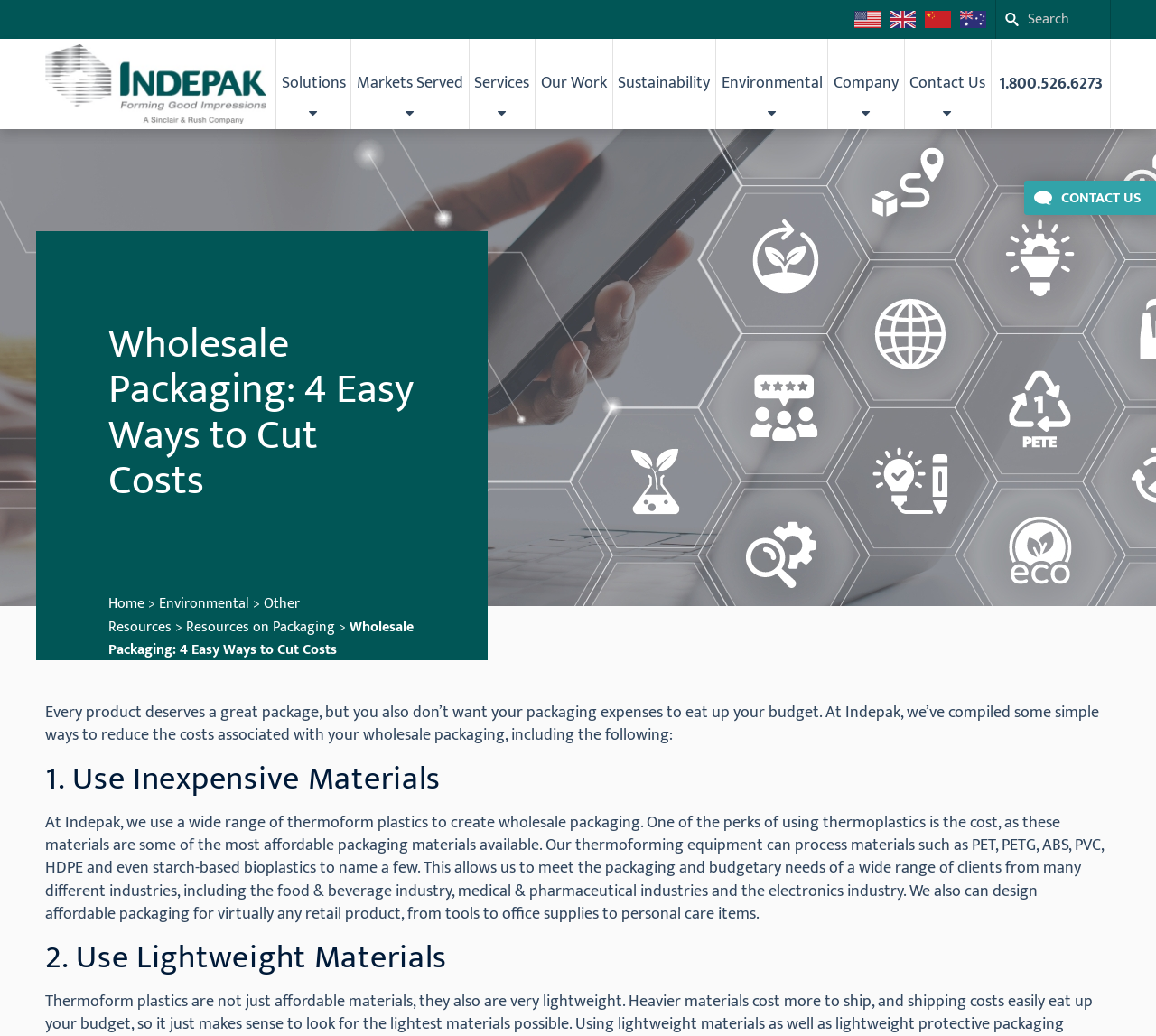Generate the text of the webpage's primary heading.

Wholesale Packaging: 4 Easy Ways to Cut Costs